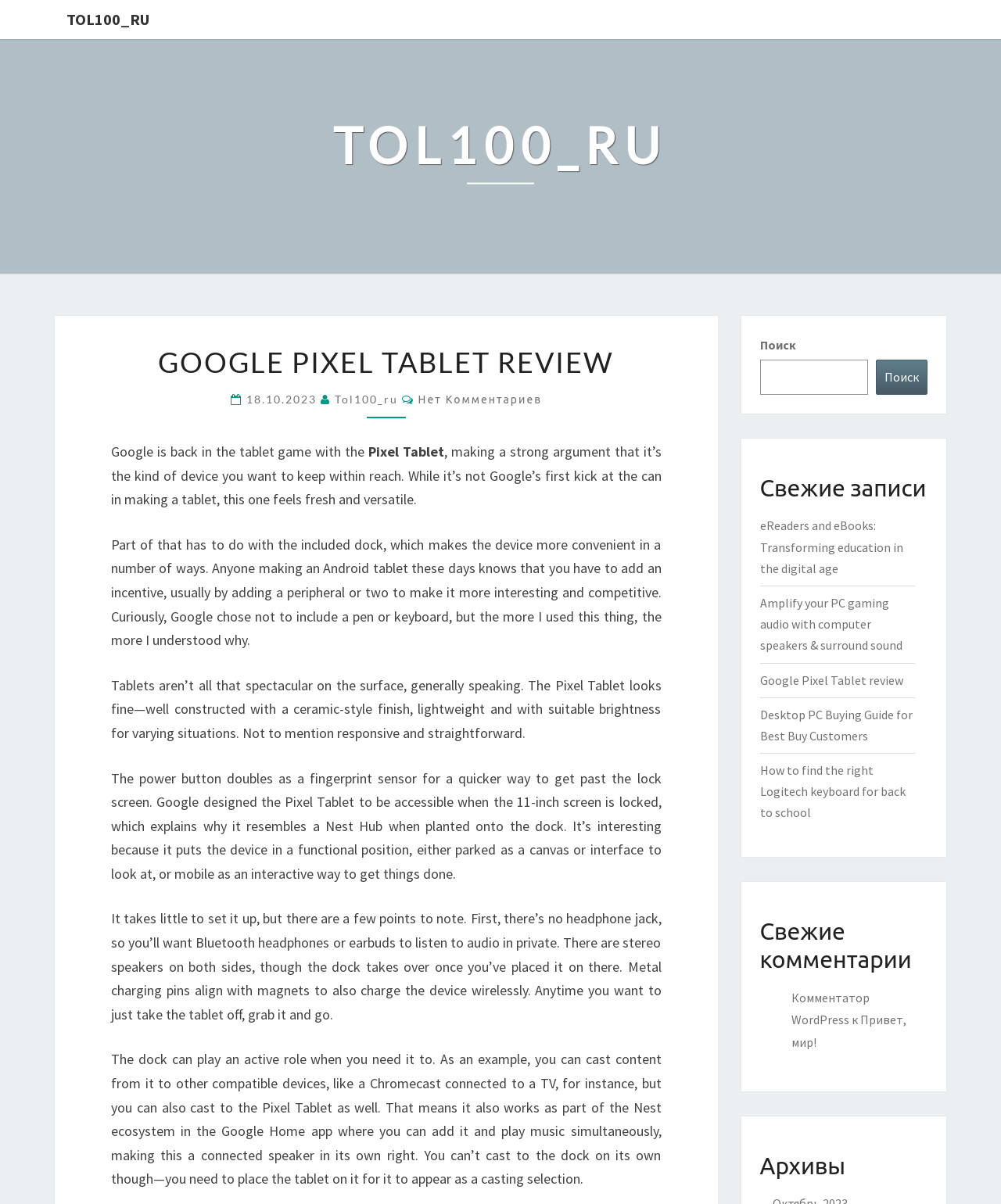Review the image closely and give a comprehensive answer to the question: What is the material of the tablet's finish?

The review describes the tablet as being 'well constructed with a ceramic-style finish', indicating that the material of the finish is ceramic-style.